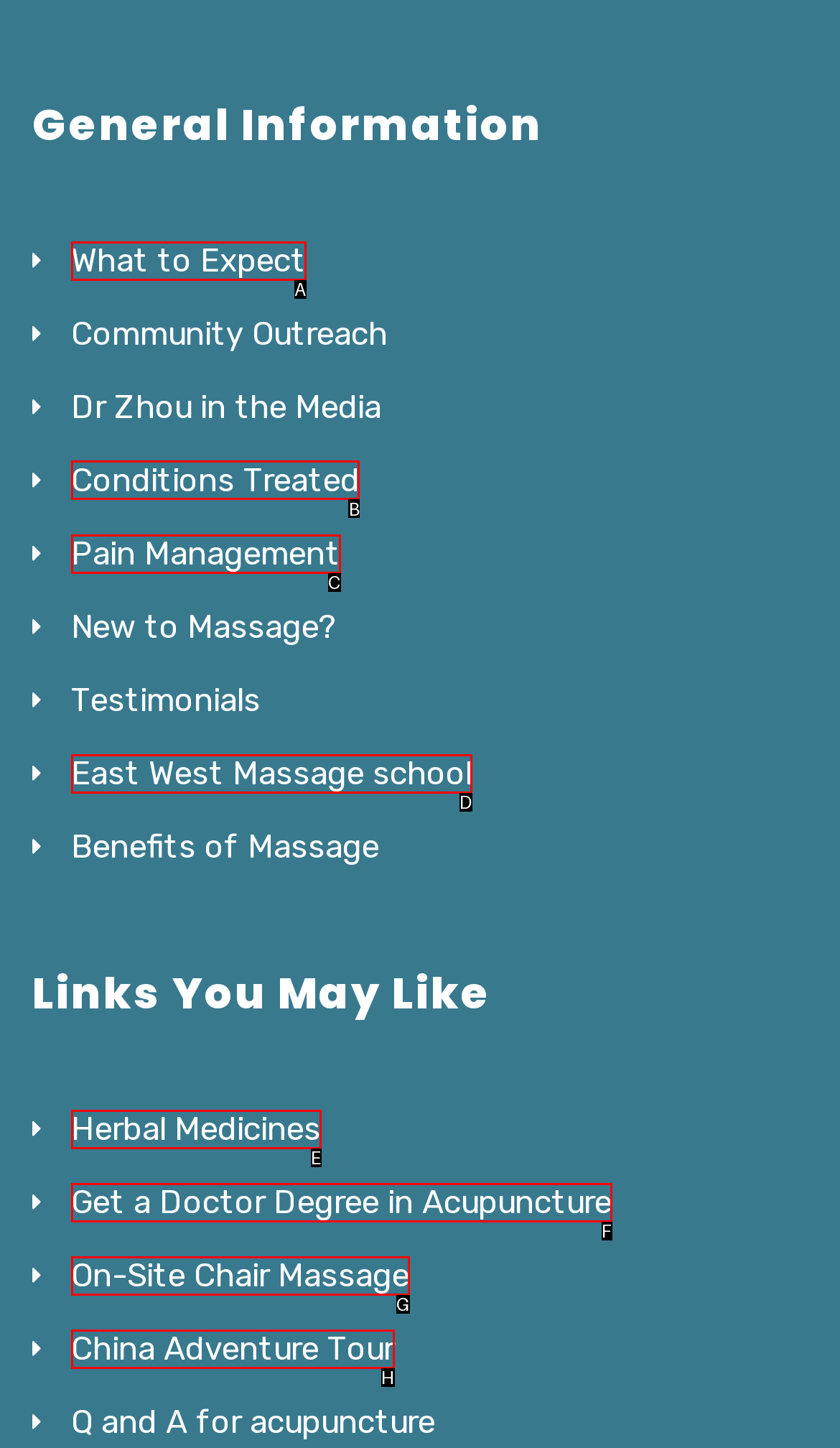Determine the correct UI element to click for this instruction: View Conditions Treated. Respond with the letter of the chosen element.

B